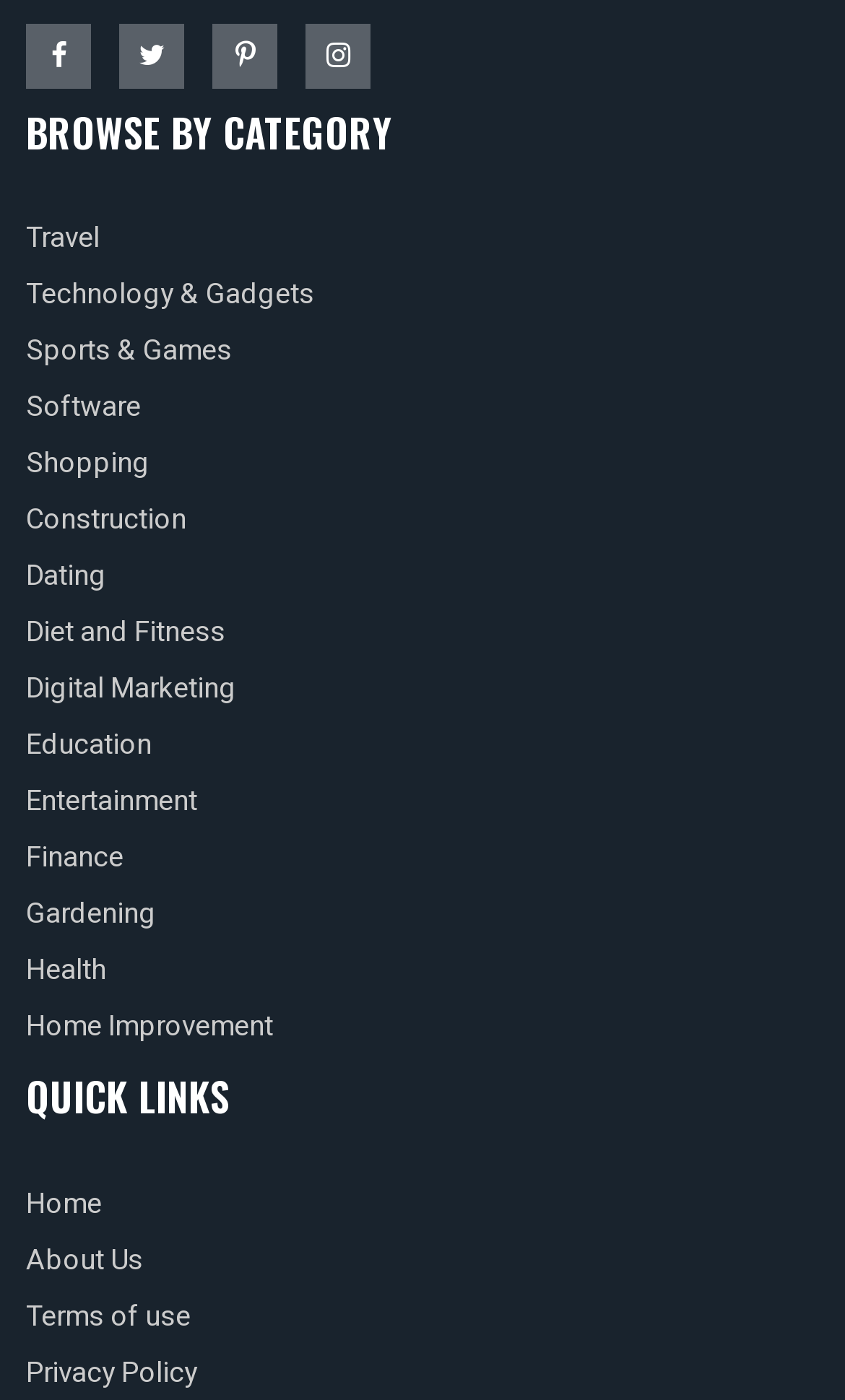Give a short answer to this question using one word or a phrase:
What is the category above 'Travel'?

None